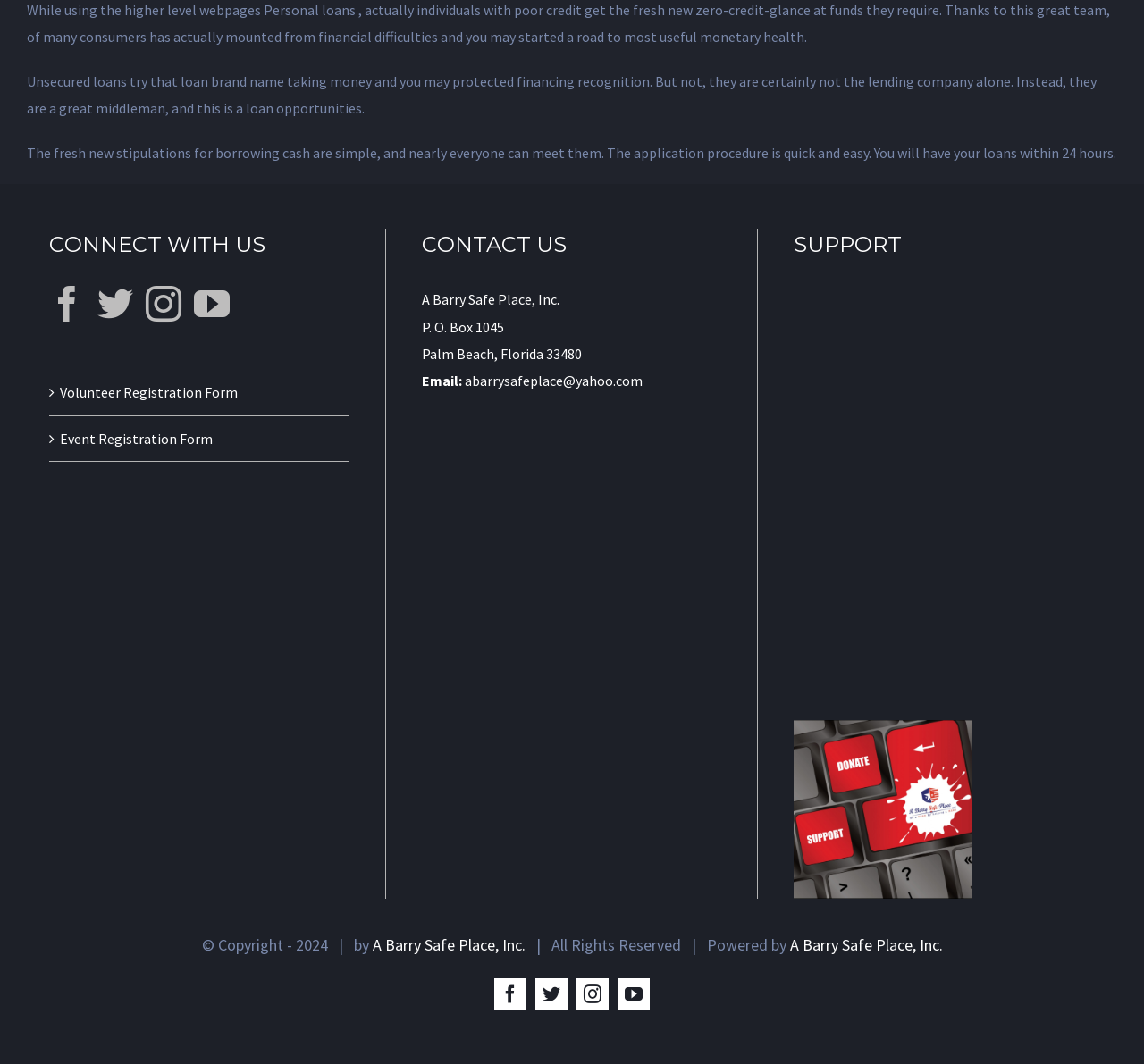Please specify the bounding box coordinates for the clickable region that will help you carry out the instruction: "Click on Volunteer Registration Form".

[0.052, 0.356, 0.297, 0.382]